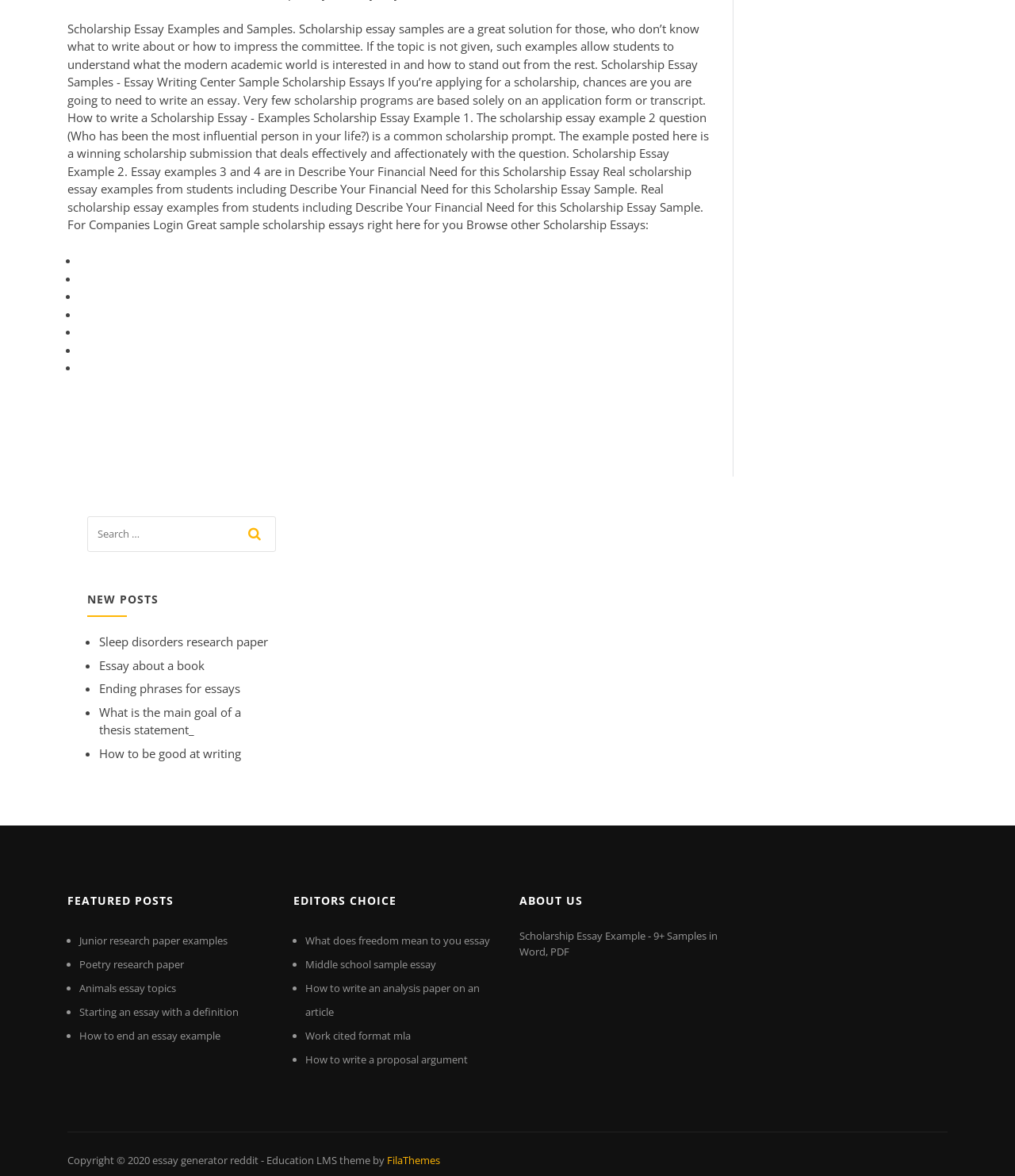Please pinpoint the bounding box coordinates for the region I should click to adhere to this instruction: "Learn about editors' choice".

[0.289, 0.753, 0.488, 0.78]